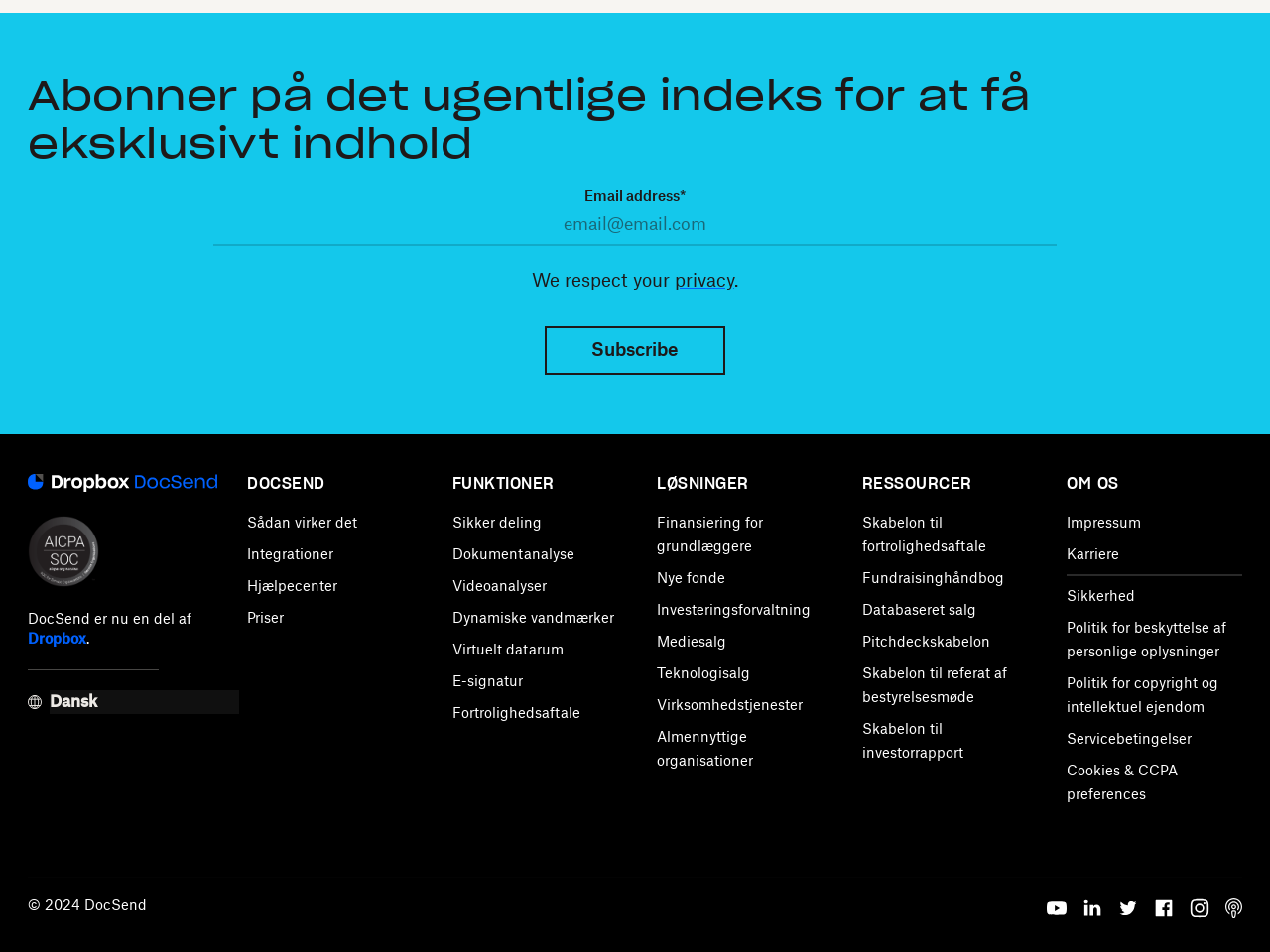Locate the bounding box coordinates of the element I should click to achieve the following instruction: "Check the DocSend start page".

[0.022, 0.498, 0.195, 0.542]